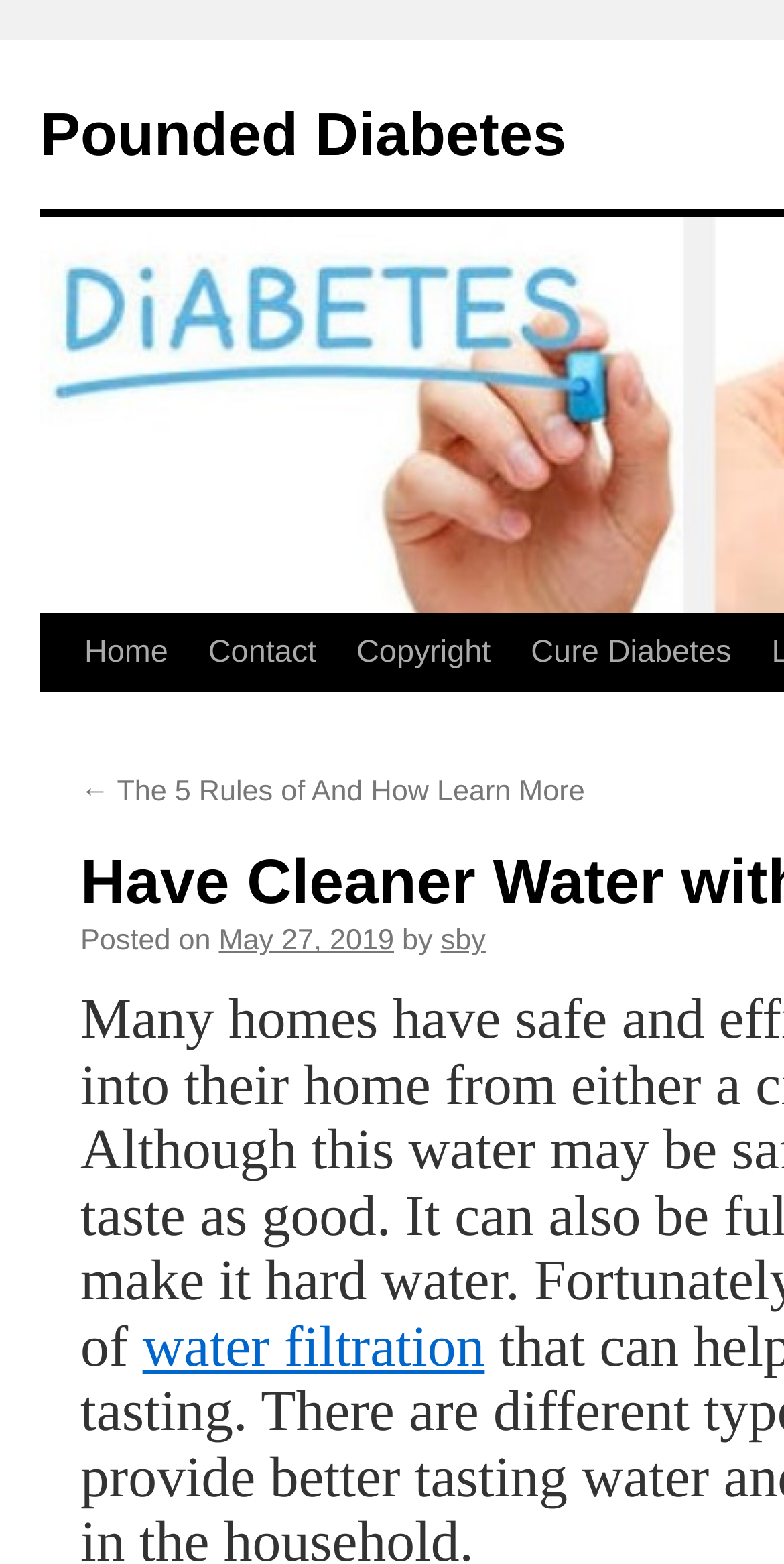Please identify the bounding box coordinates of the clickable area that will fulfill the following instruction: "learn more about the 5 rules of and how". The coordinates should be in the format of four float numbers between 0 and 1, i.e., [left, top, right, bottom].

[0.103, 0.496, 0.746, 0.517]